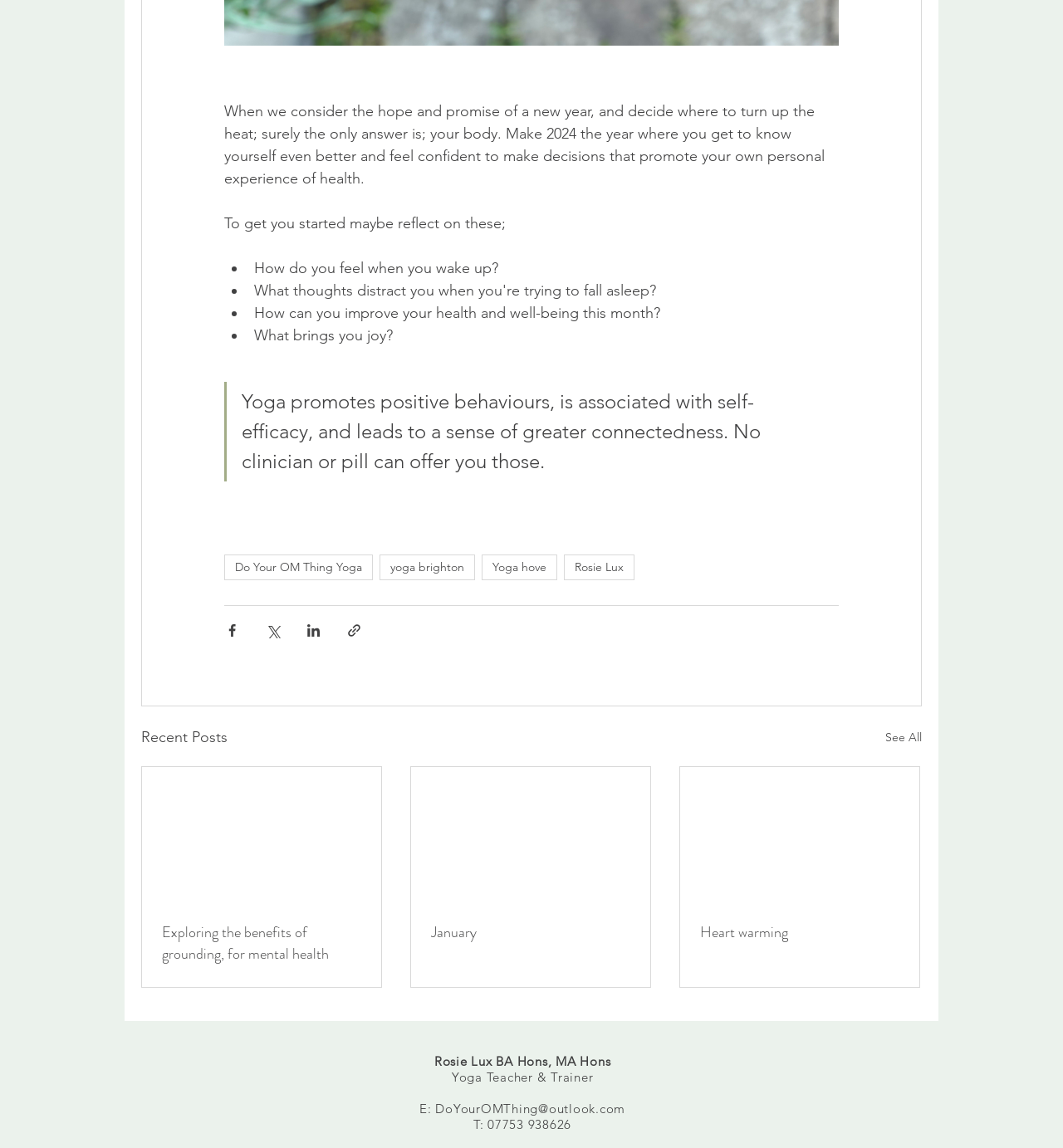What is the author's profession?
Please answer the question with a single word or phrase, referencing the image.

Yoga Teacher & Trainer